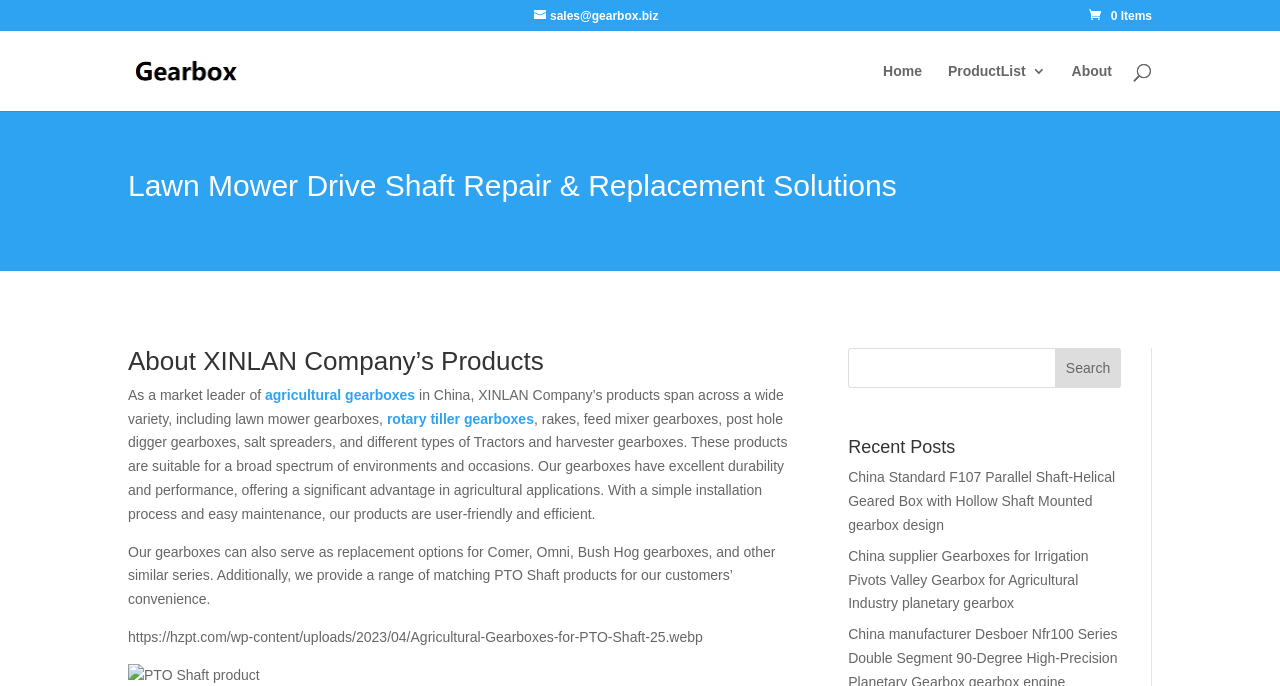Provide an in-depth caption for the elements present on the webpage.

The webpage is about XINLAN Company, a market leader of agricultural gearboxes in China. At the top, there is a navigation menu with links to "Home", "ProductList 3", and "About". On the top-right corner, there is a search bar with a search button. Below the navigation menu, there is a logo of "China Gearboxes" with a link to the company's website.

The main content of the webpage is divided into two sections. The first section is about the company's products, which include lawn mower gearboxes, rotary tiller gearboxes, and other types of gearboxes for agricultural applications. The text describes the features and benefits of these products, including their durability, performance, and ease of use.

The second section is about recent posts, which includes two links to articles about gearboxes for irrigation pivots and parallel shaft-helical geared boxes. There is also a search bar on the right side of this section, allowing users to search for specific topics.

Throughout the webpage, there are several links to different pages, including the company's website, product lists, and articles. The layout is organized, with clear headings and concise text, making it easy to navigate and find information.